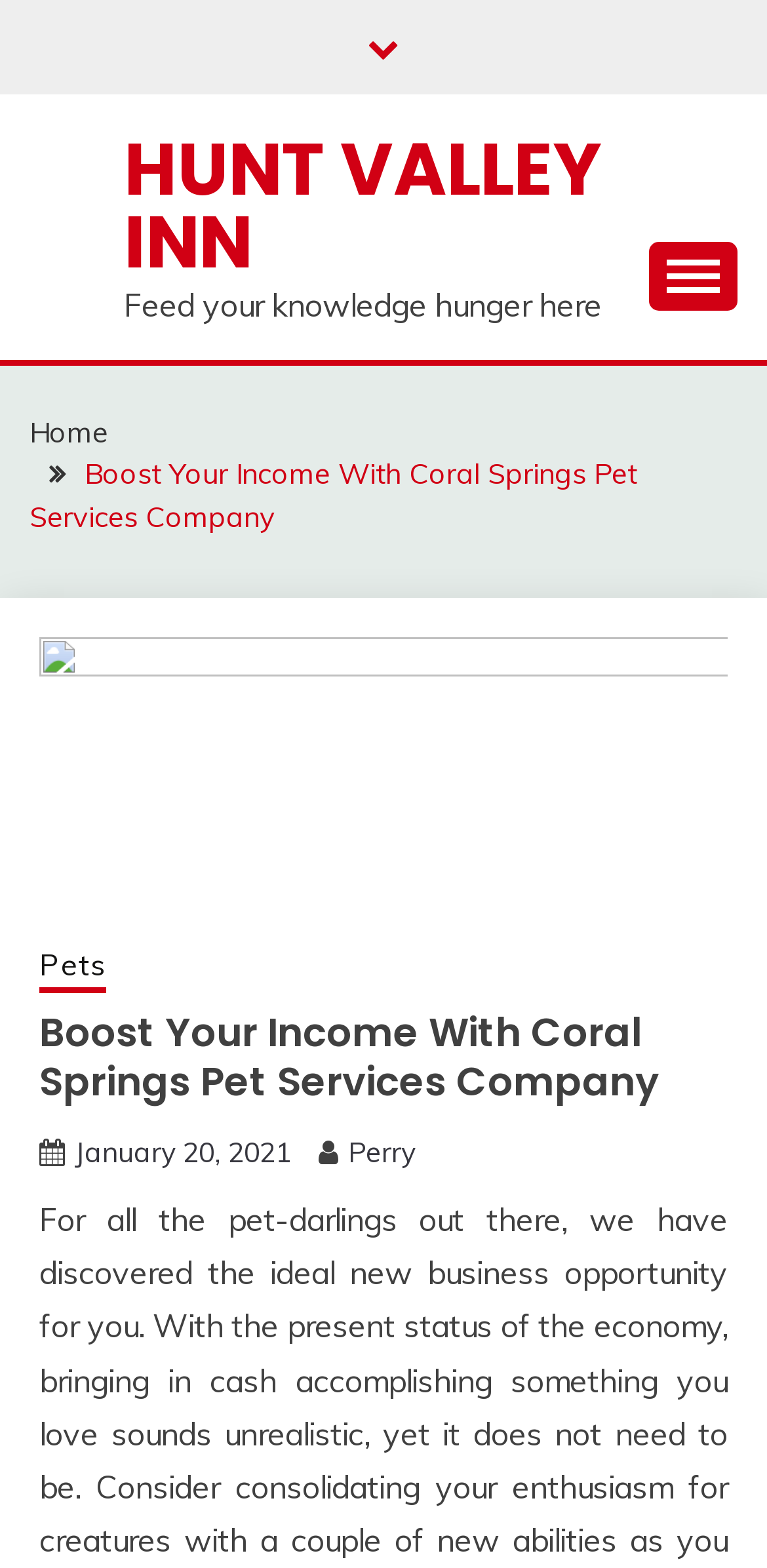Highlight the bounding box coordinates of the region I should click on to meet the following instruction: "Go to the Home page".

[0.038, 0.264, 0.141, 0.287]